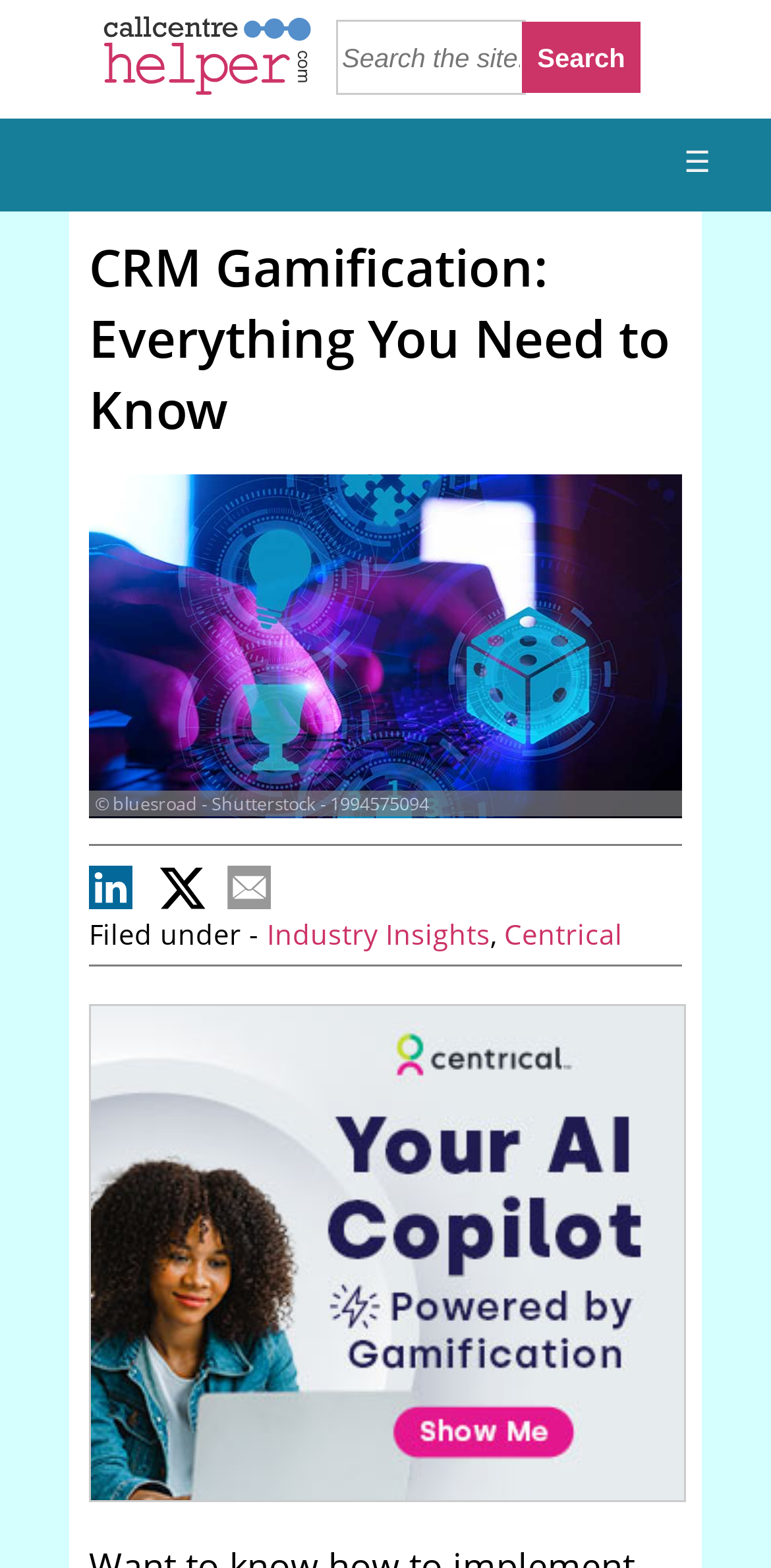Provide a single word or phrase to answer the given question: 
What is the purpose of the textbox at the top of the page?

Search the site